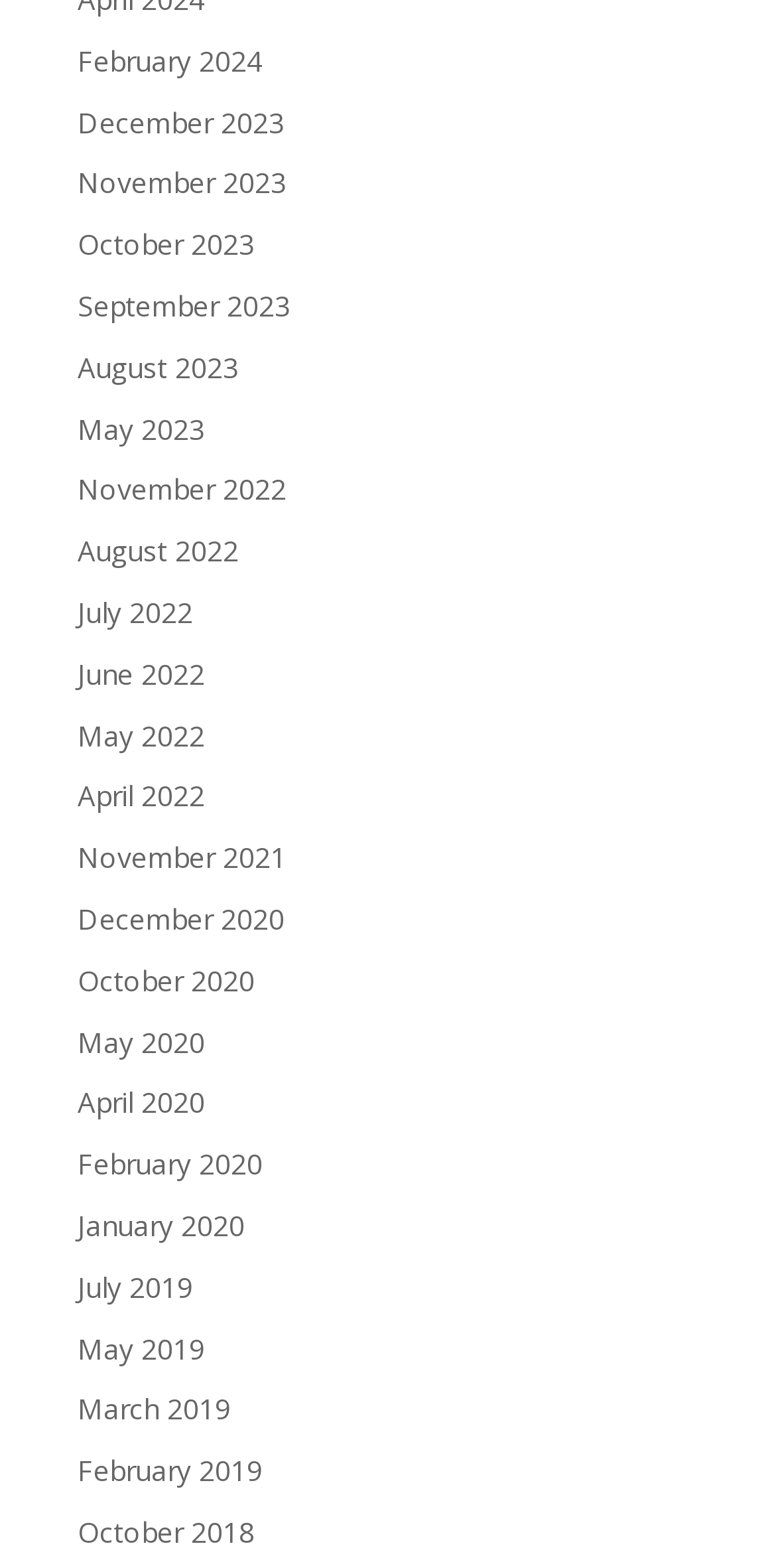Find the bounding box coordinates of the element's region that should be clicked in order to follow the given instruction: "go to December 2023". The coordinates should consist of four float numbers between 0 and 1, i.e., [left, top, right, bottom].

[0.1, 0.066, 0.367, 0.09]